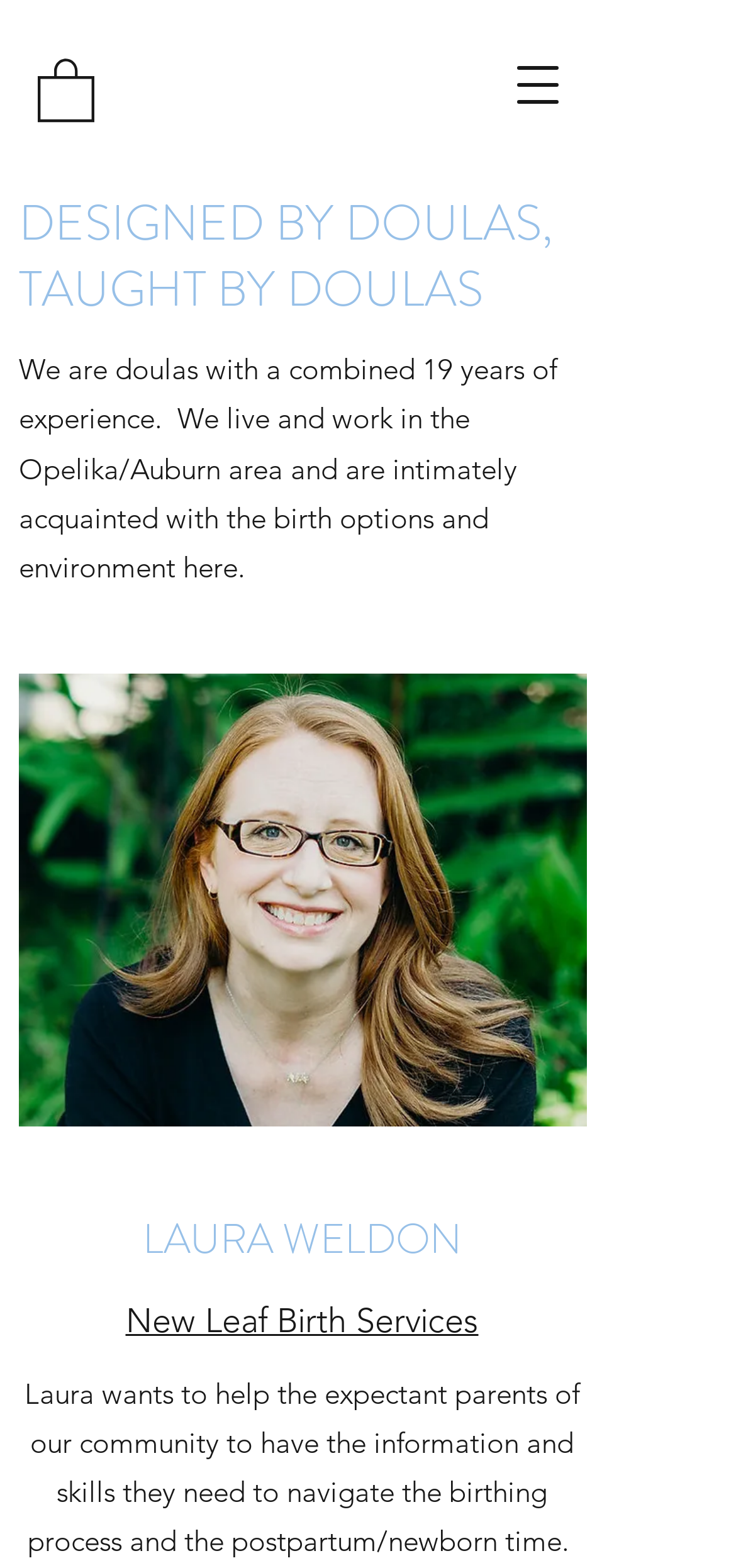How many years of experience do the instructors have?
Please provide a single word or phrase as your answer based on the image.

19 years